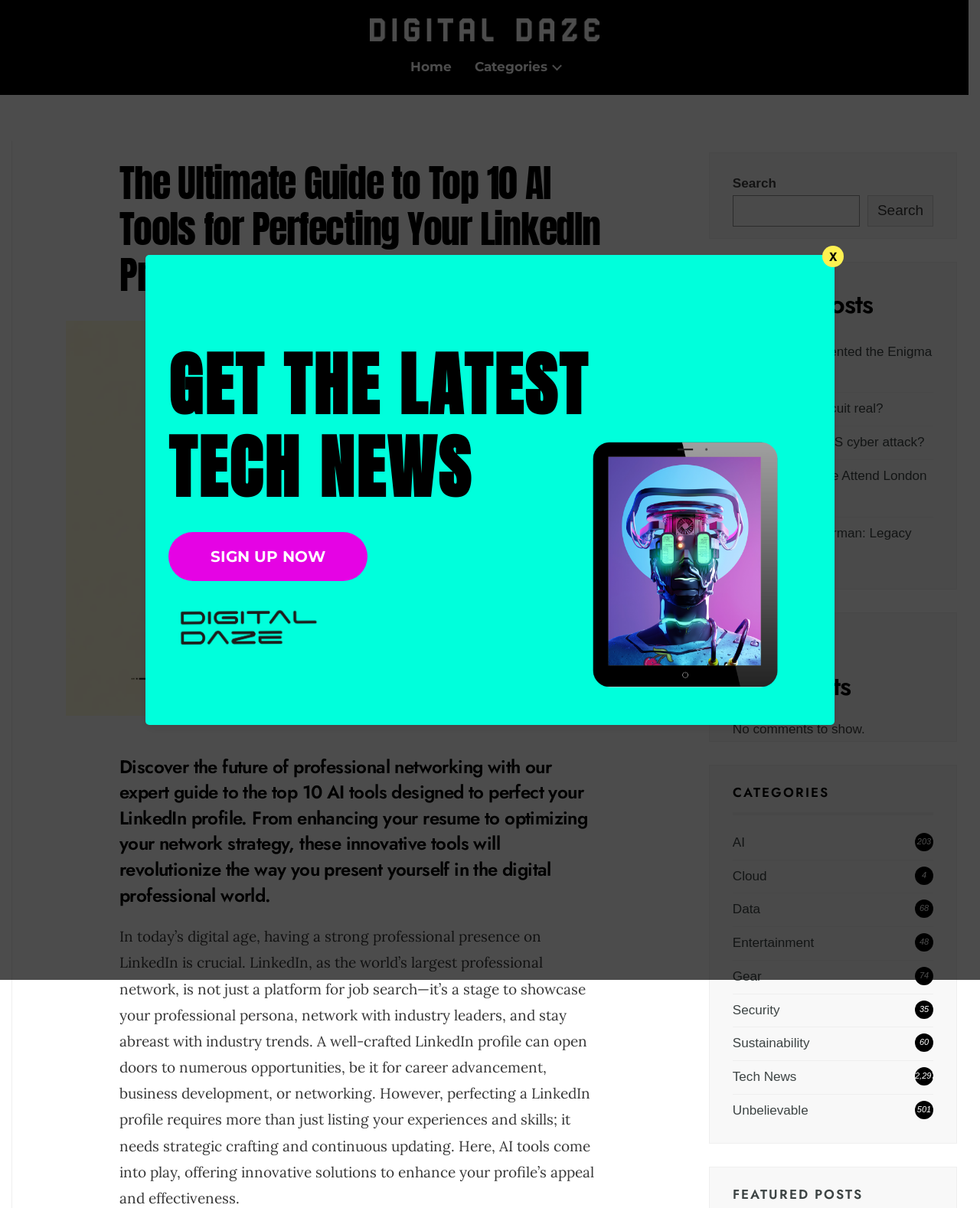Determine the bounding box coordinates of the region that needs to be clicked to achieve the task: "Search for something".

[0.748, 0.142, 0.952, 0.197]